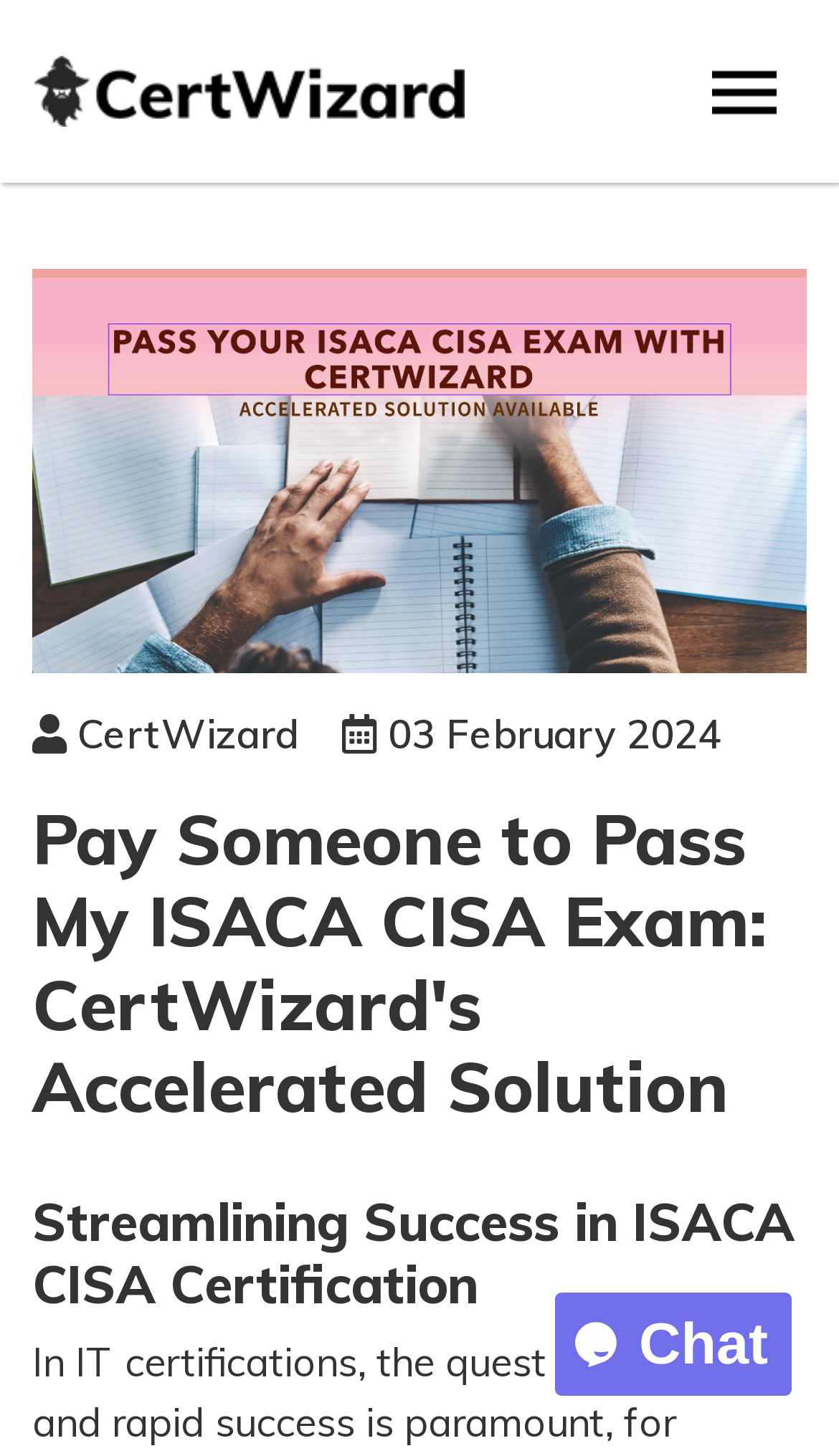Can you find and provide the title of the webpage?

Pay Someone to Pass My ISACA CISA Exam: CertWizard's Accelerated Solution